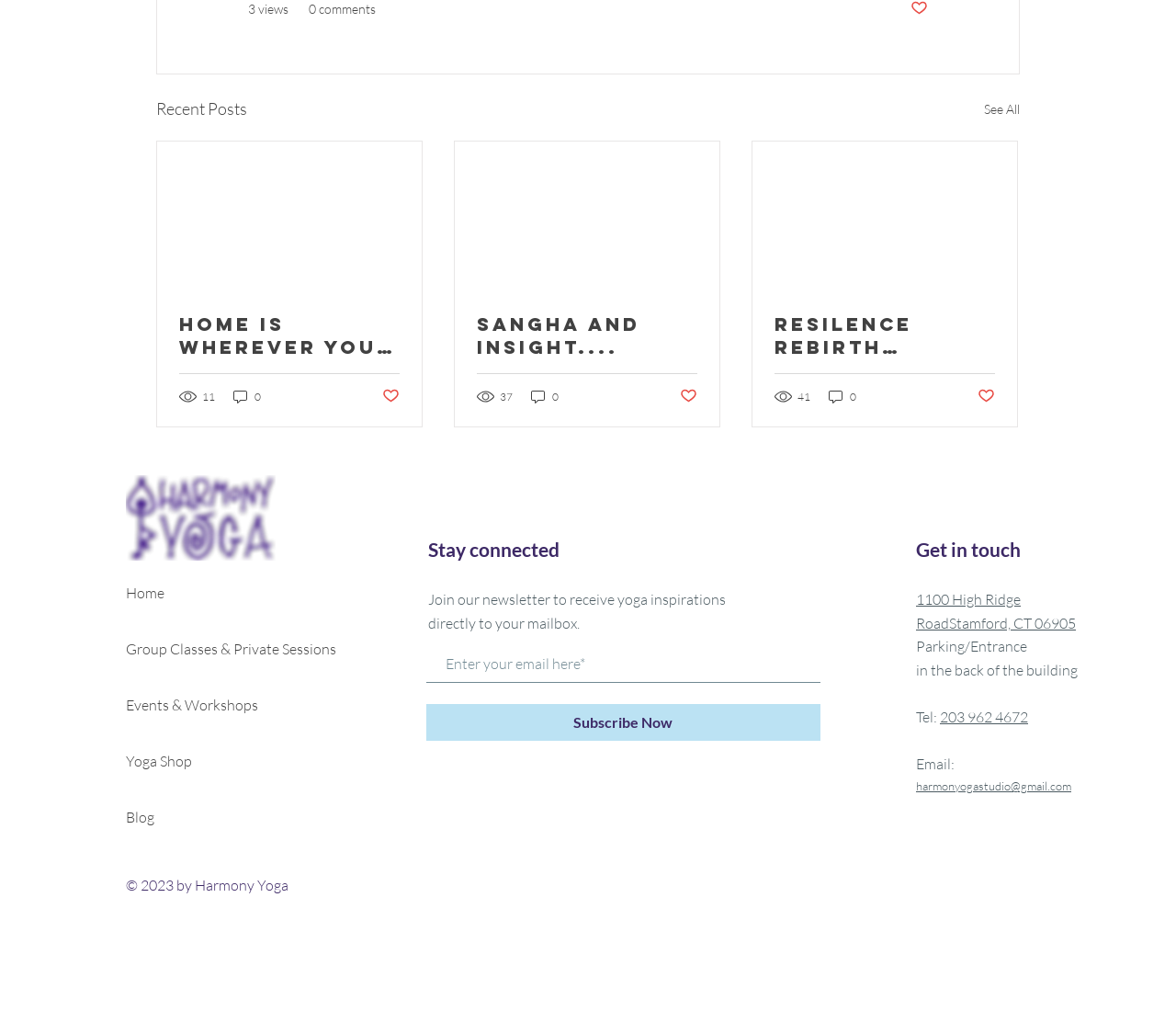Bounding box coordinates are specified in the format (top-left x, top-left y, bottom-right x, bottom-right y). All values are floating point numbers bounded between 0 and 1. Please provide the bounding box coordinate of the region this sentence describes: Resilence Rebirth Renewal

[0.659, 0.309, 0.846, 0.355]